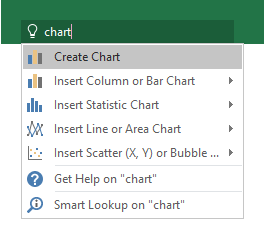Describe every detail you can see in the image.

The image displays a menu from a spreadsheet application, likely Microsoft Excel, featuring options for creating various types of charts. At the top, a search box is visible, with the word "chart" already entered, indicating a search for chart creation tools. Below the search field, several options are presented in a list format:

1. **Create Chart** - A general option to initiate chart creation.
2. **Insert Column or Bar Chart** - A selection for adding a standard column or bar chart.
3. **Insert Statistic Chart** - An option for inserting statistical representations.
4. **Insert Line or Area Chart** - This allows users to choose between line and area charts for visualizing trends.
5. **Insert Scatter (X, Y) or Bubble Chart** - Provides access to scatter plots and bubble charts, useful for displaying relationships between variables.
6. **Get Help on "chart"** - A link for users seeking assistance related to chart functions.
7. **Smart Lookup on "chart"** - An intuitive feature that offers additional insights and information linked to the term "chart."

The overall layout is intuitive, designed to facilitate quick access to charting tools, making it easier for users to visualize their data effectively.